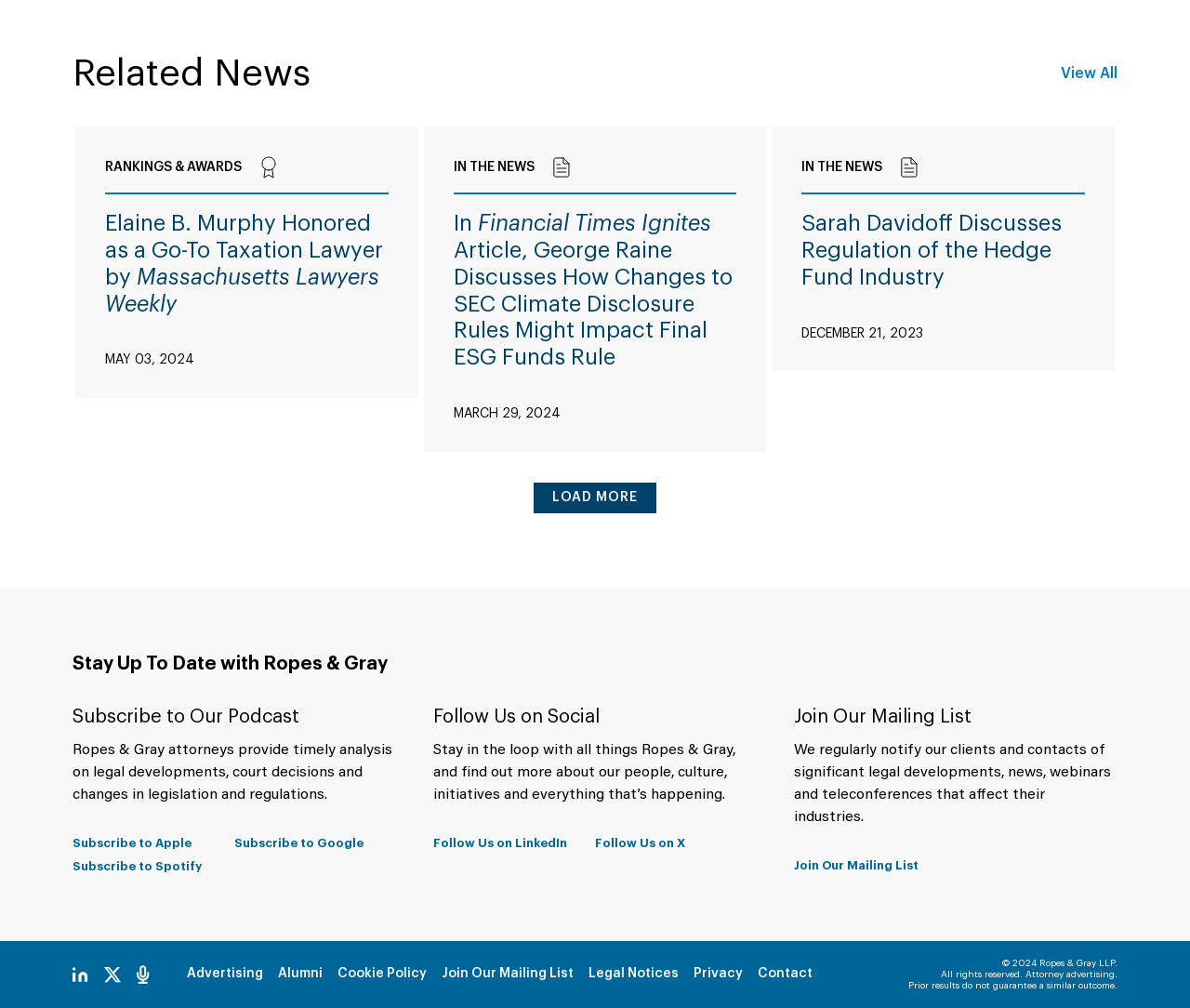Identify the bounding box for the UI element that is described as follows: "title="podcasts"".

[0.109, 0.95, 0.132, 0.983]